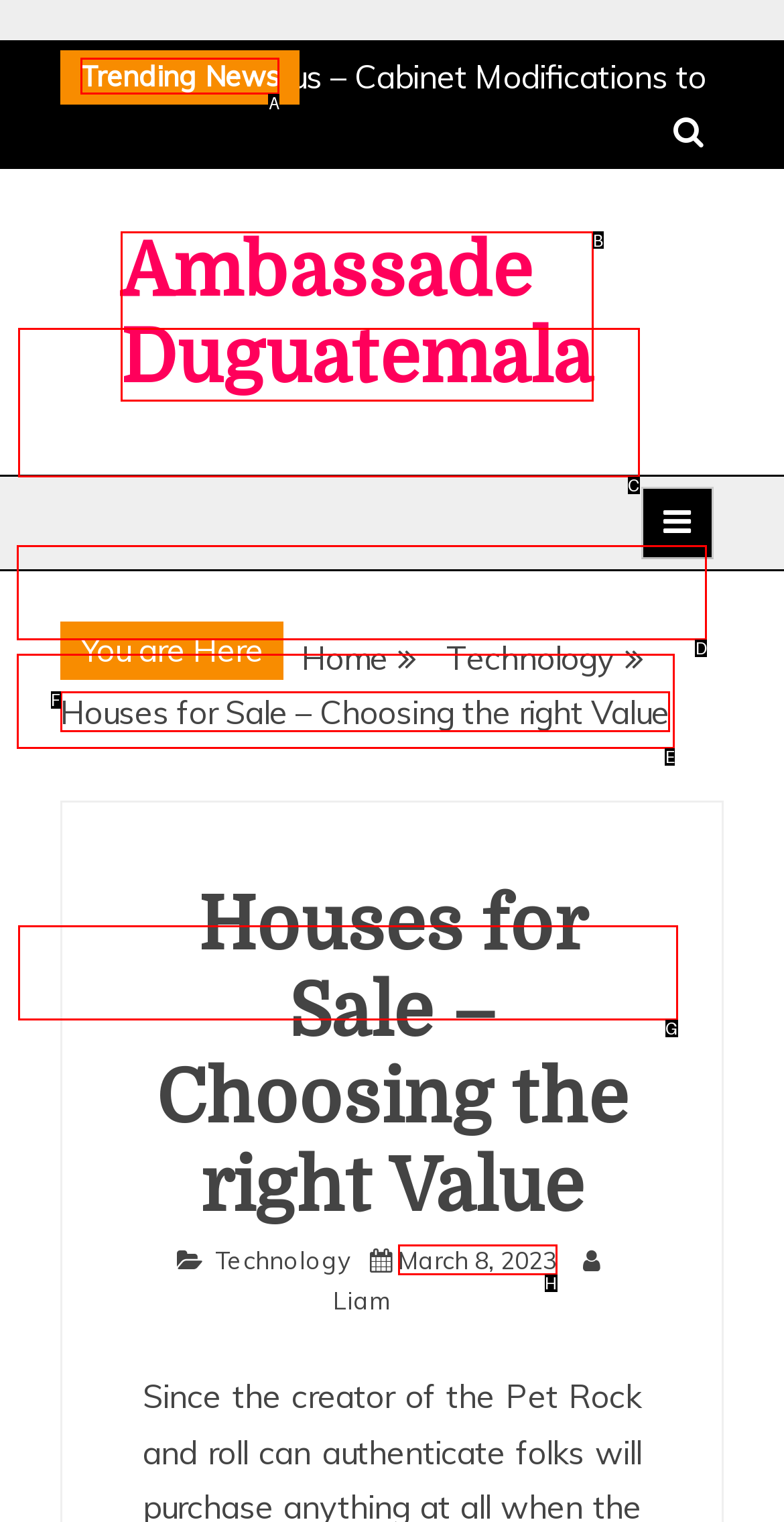Identify the correct lettered option to click in order to perform this task: Click on Trending News. Respond with the letter.

A